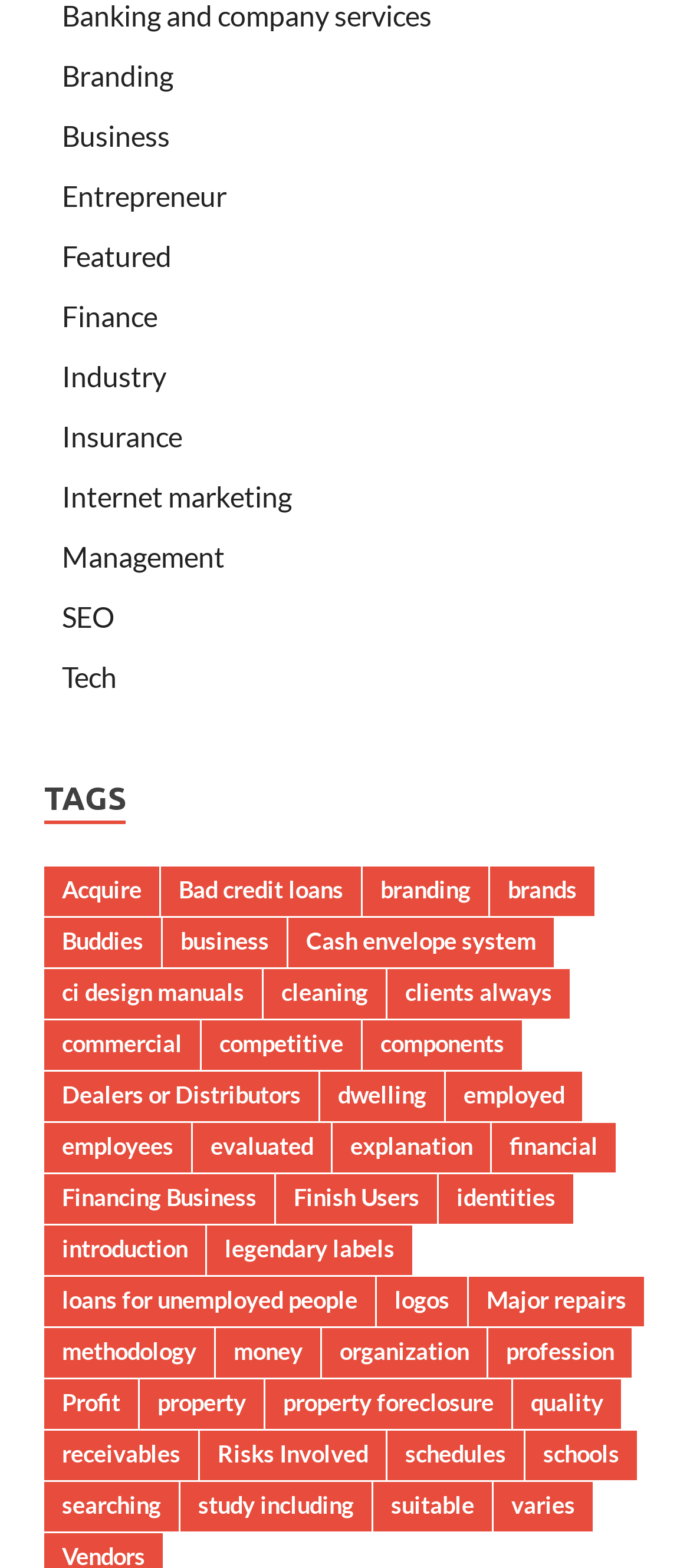Please determine the bounding box coordinates of the clickable area required to carry out the following instruction: "Learn about 'Financing Business'". The coordinates must be four float numbers between 0 and 1, represented as [left, top, right, bottom].

[0.064, 0.749, 0.397, 0.78]